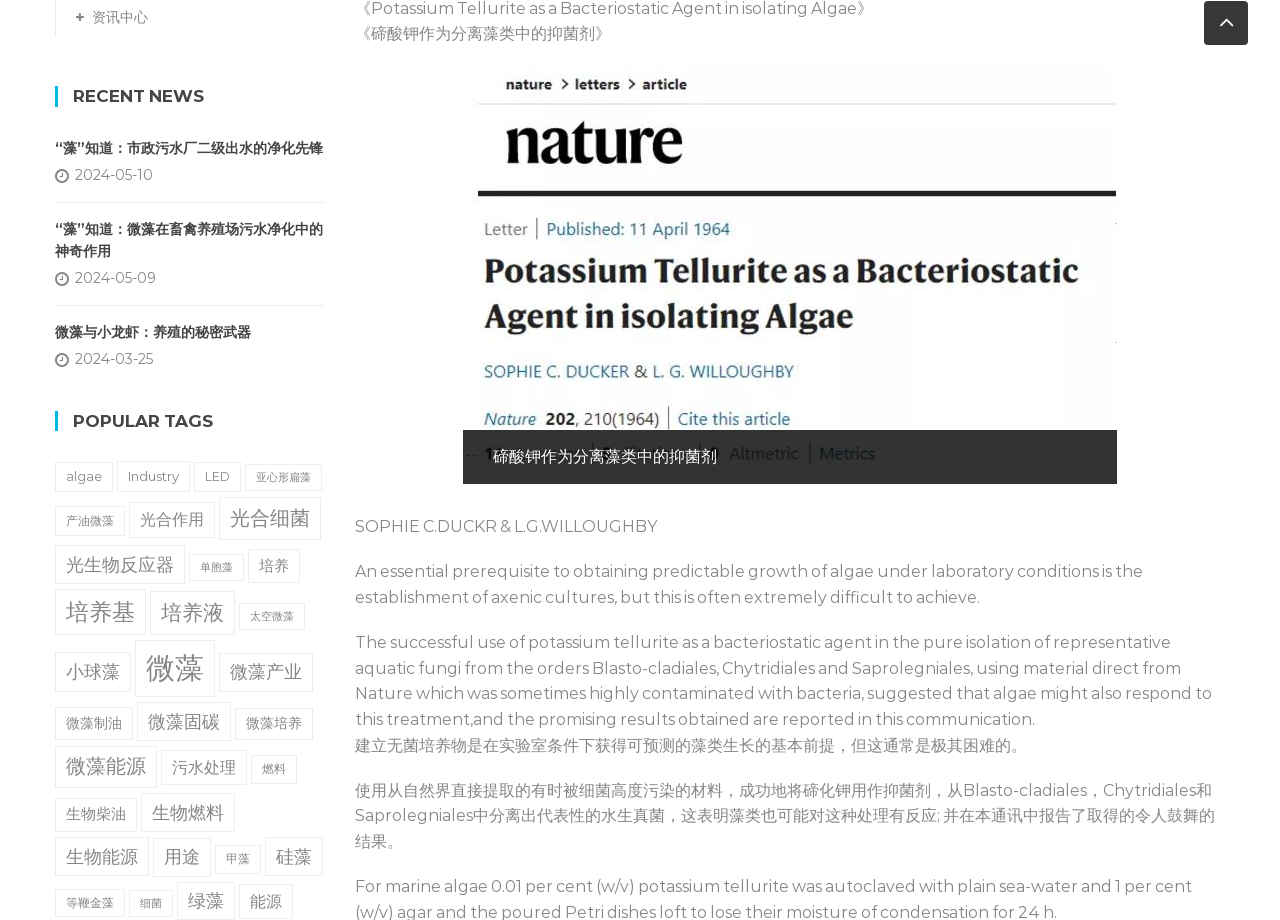What is the title of the first article?
Refer to the image and offer an in-depth and detailed answer to the question.

The title of the first article can be found in the StaticText element with ID 422, which is '碲酸钾作为分离藻类中的抑菌剂'. This element is a child of the Root Element and is located at the top of the webpage.